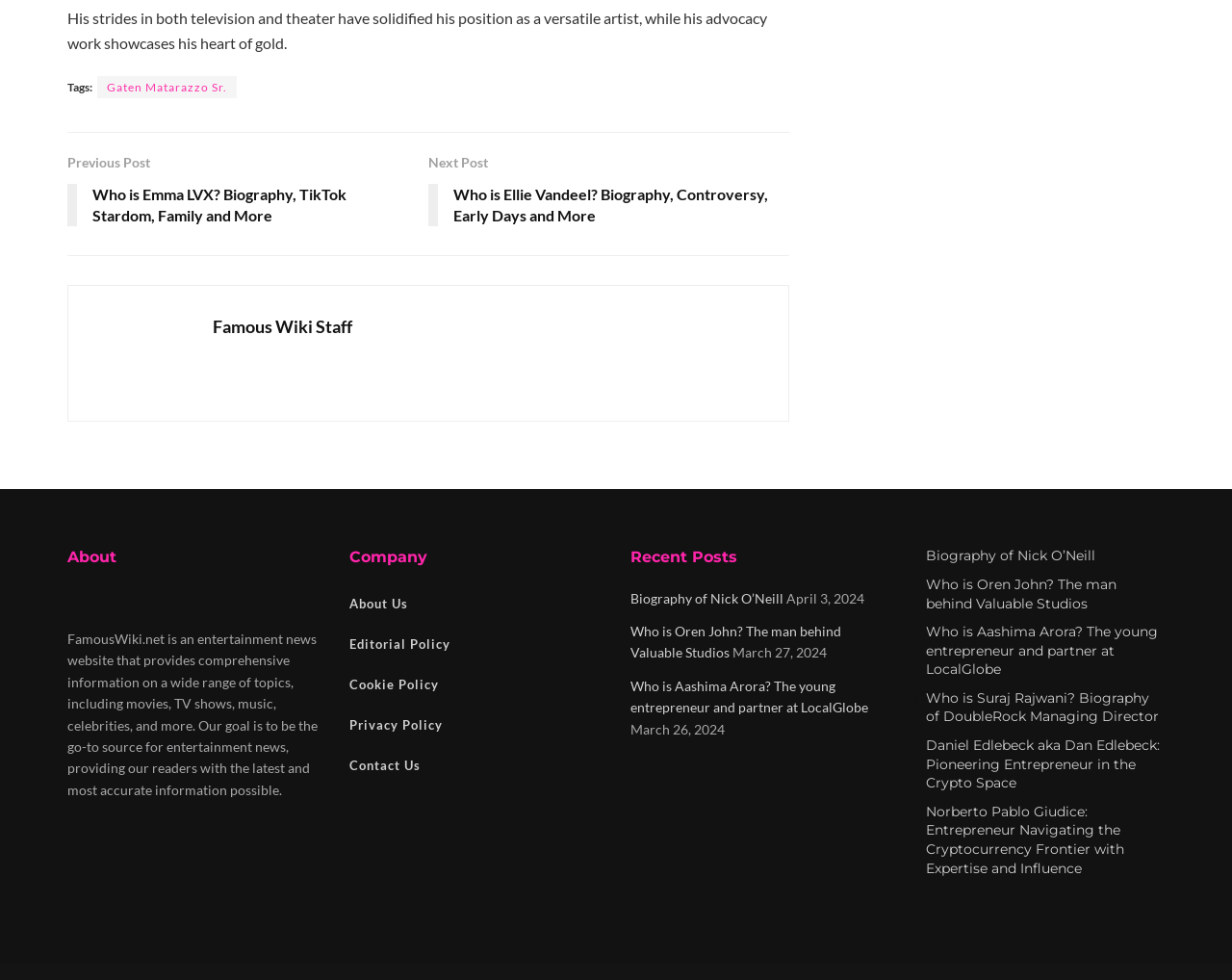What is the purpose of the website FamousWiki.net?
Refer to the image and provide a one-word or short phrase answer.

To provide entertainment news